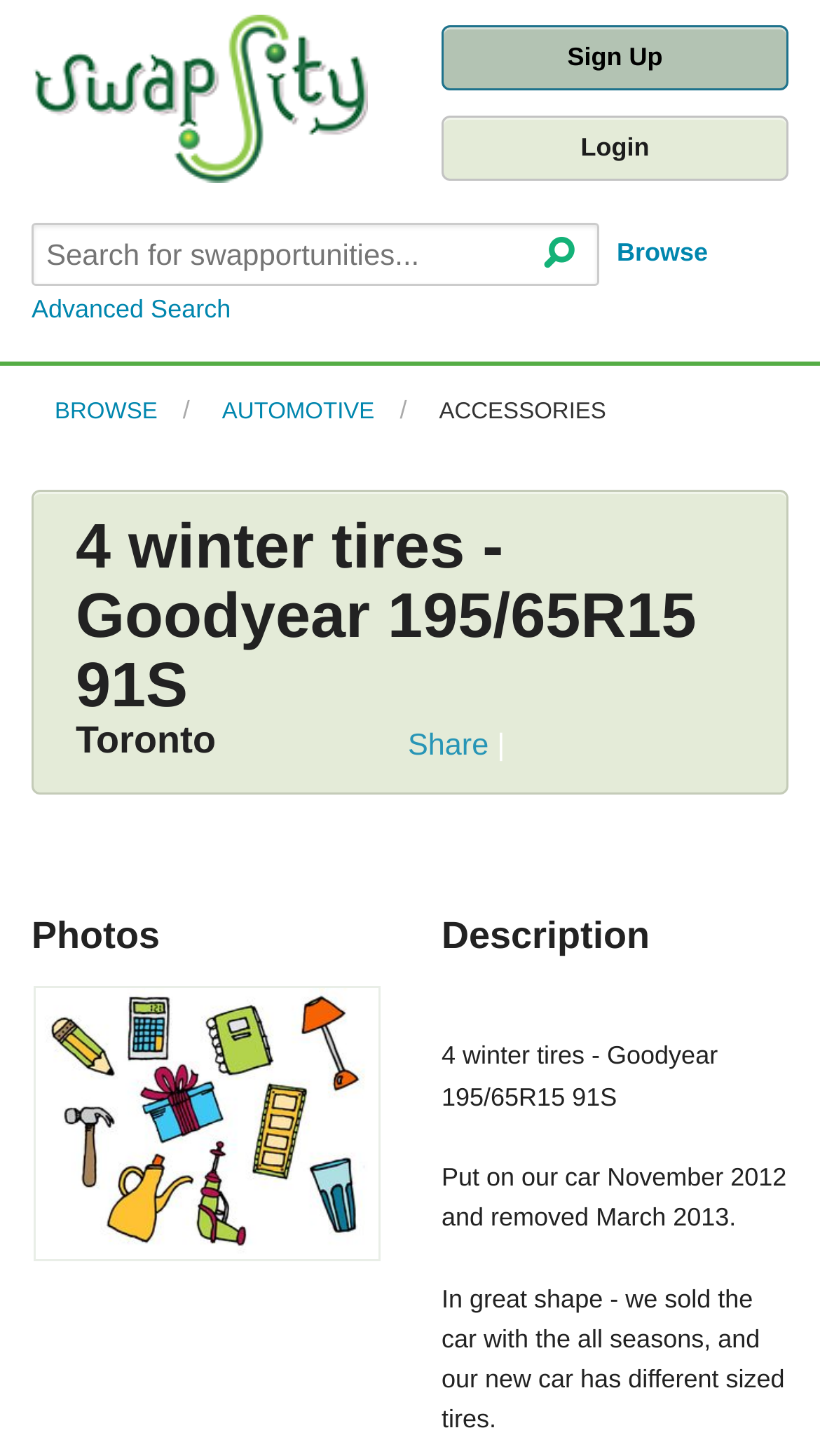Pinpoint the bounding box coordinates of the clickable element to carry out the following instruction: "Click on the 'Sign Up' link."

[0.538, 0.007, 0.962, 0.052]